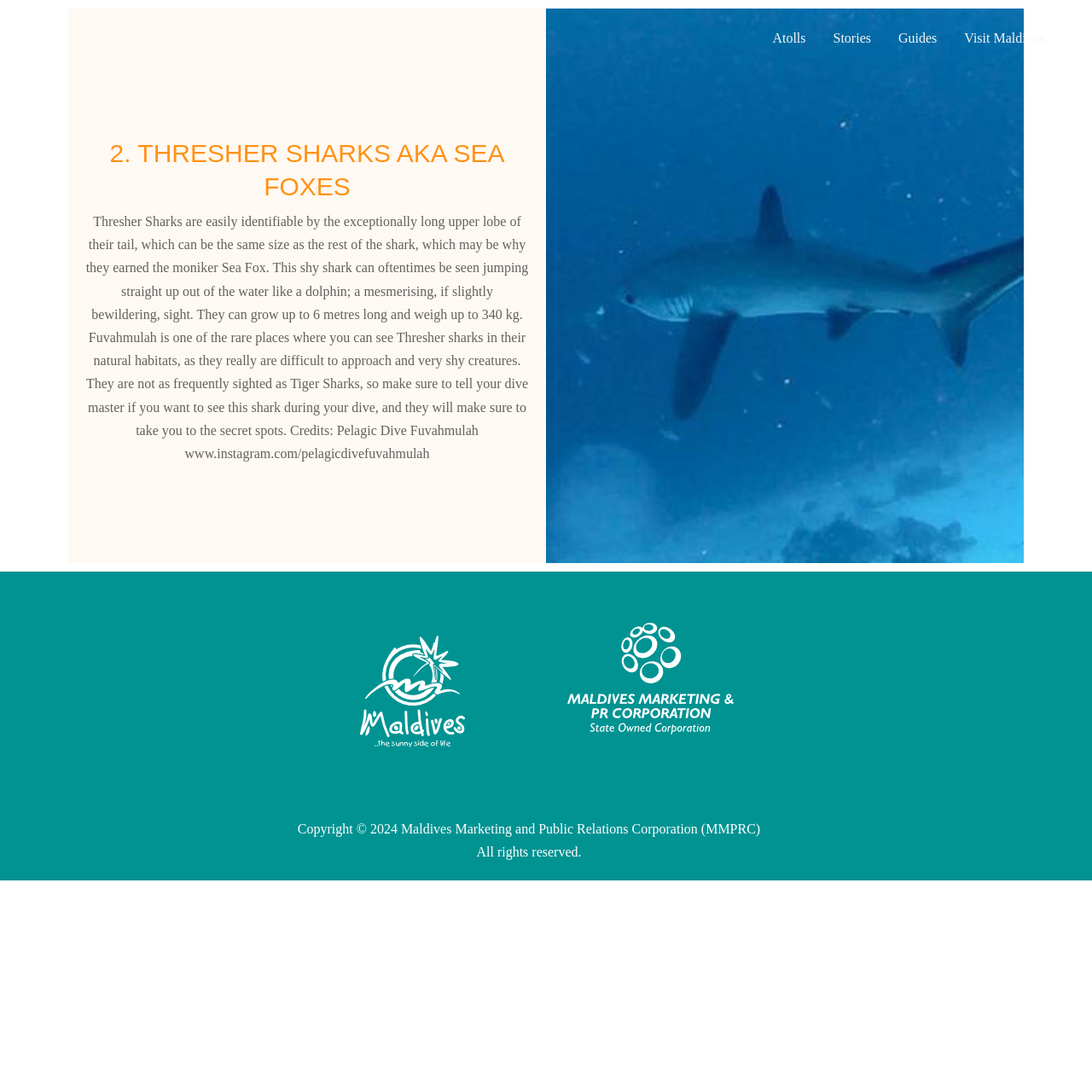Please give a succinct answer using a single word or phrase:
What is the weight of a fully grown Thresher Shark?

Up to 340 kg